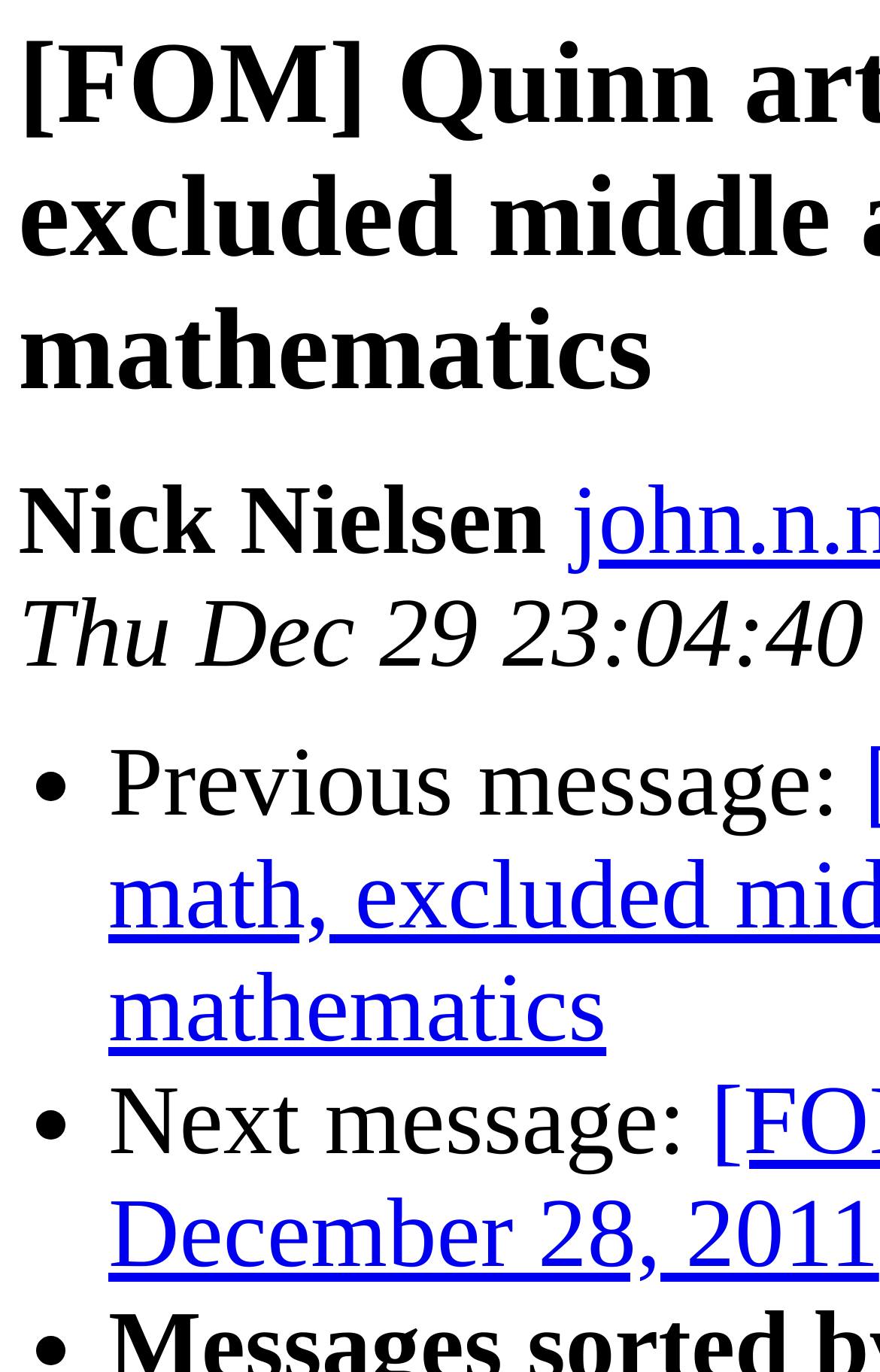Please find the main title text of this webpage.

[FOM] Quinn article, teaching math, excluded middle and constructive mathematics